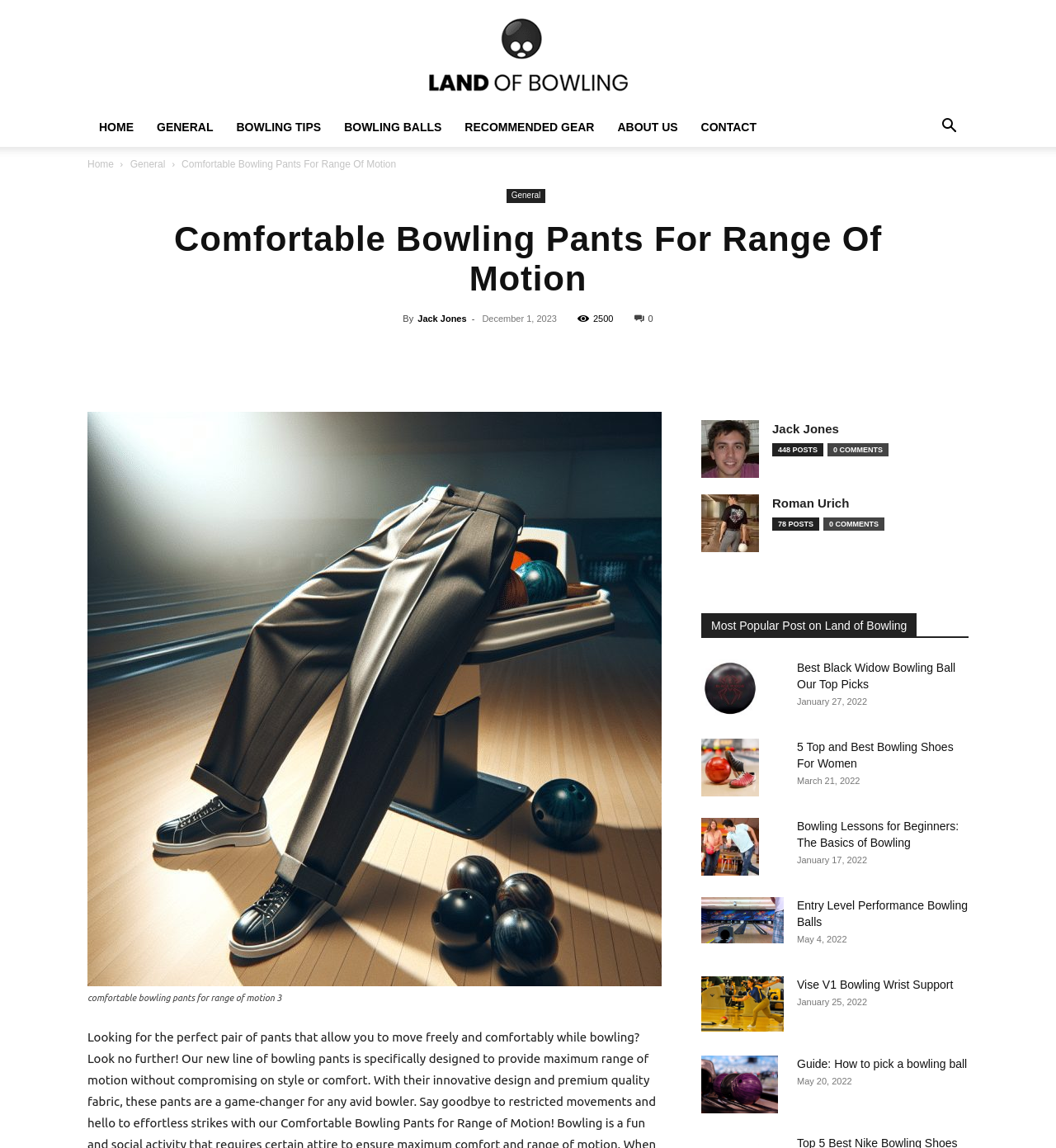Pinpoint the bounding box coordinates of the element you need to click to execute the following instruction: "Search for something". The bounding box should be represented by four float numbers between 0 and 1, in the format [left, top, right, bottom].

[0.88, 0.106, 0.917, 0.117]